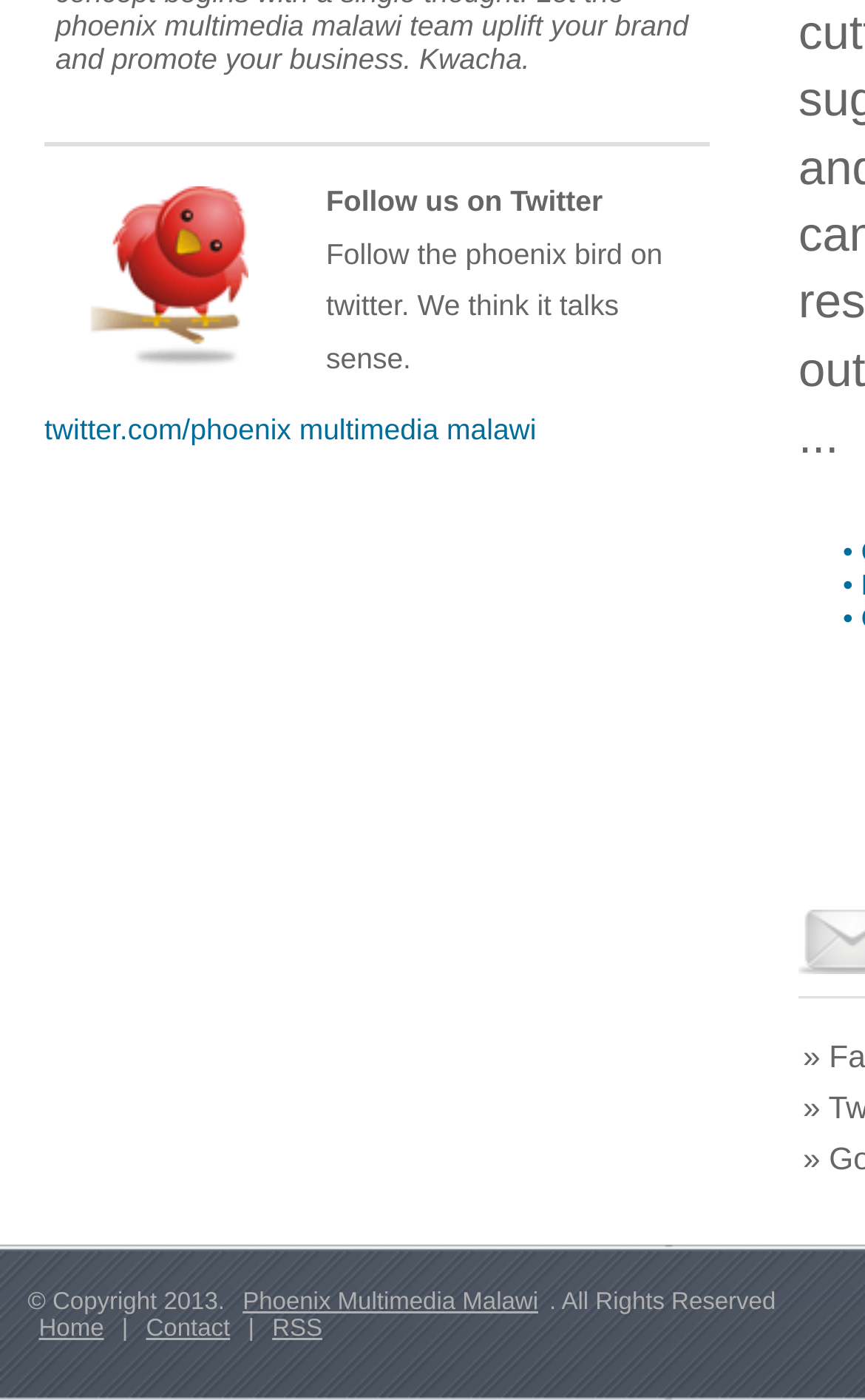Given the content of the image, can you provide a detailed answer to the question?
What is the name of the company?

The webpage has a link with the text 'Phoenix Multimedia Malawi' which suggests that it is the name of the company. Additionally, the copyright information also mentions the same name.